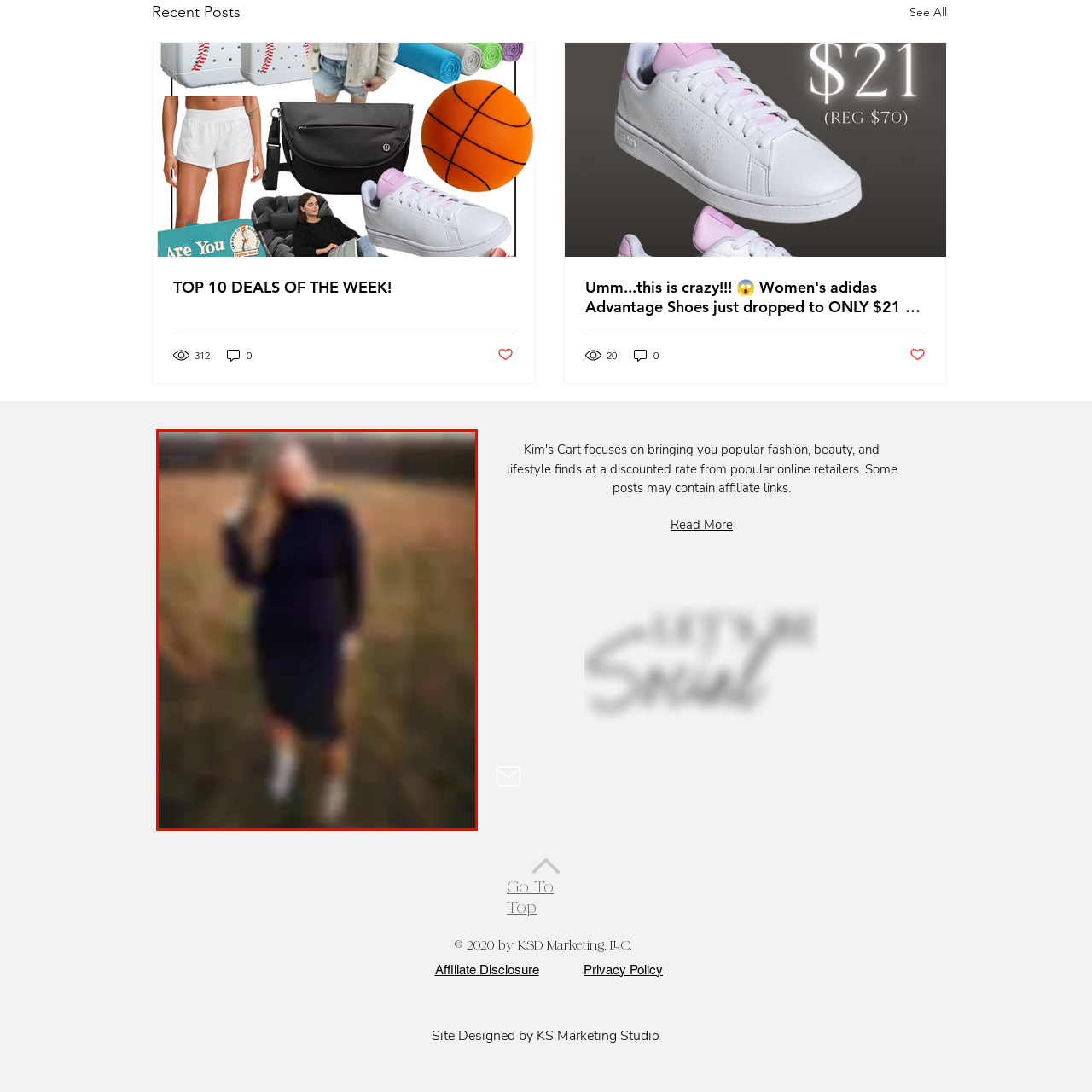Offer a detailed caption for the image that is surrounded by the red border.

The image captures a woman standing in a grassy field during what appears to be the golden hour, with warm, soft light enveloping her. She is dressed in a dark, form-fitting outfit that contrasts with the natural hues of the surrounding environment. Her long hair is styled casually as she poses with one hand raised, possibly playing with her hair or adjusting her attire. The background showcases a blurred landscape, creating a serene and dreamy atmosphere. This image reflects a sense of ease and connection to nature, making it perfect for a personal or lifestyle blog. 

The context suggests it could represent themes of fashion, outdoor enjoyment, or a personal anecdote from the subject's life.